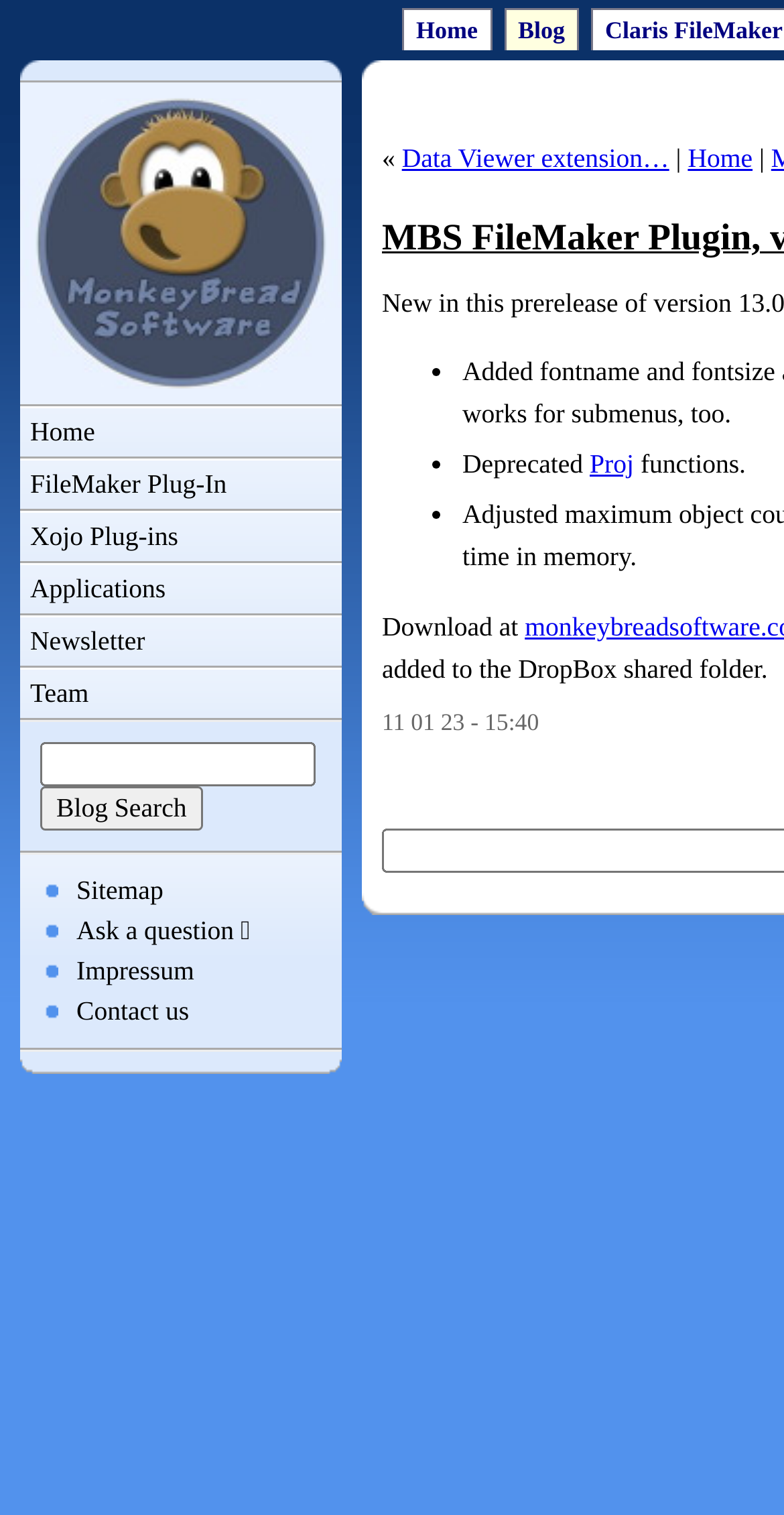Kindly determine the bounding box coordinates for the area that needs to be clicked to execute this instruction: "contact us".

[0.097, 0.657, 0.241, 0.677]